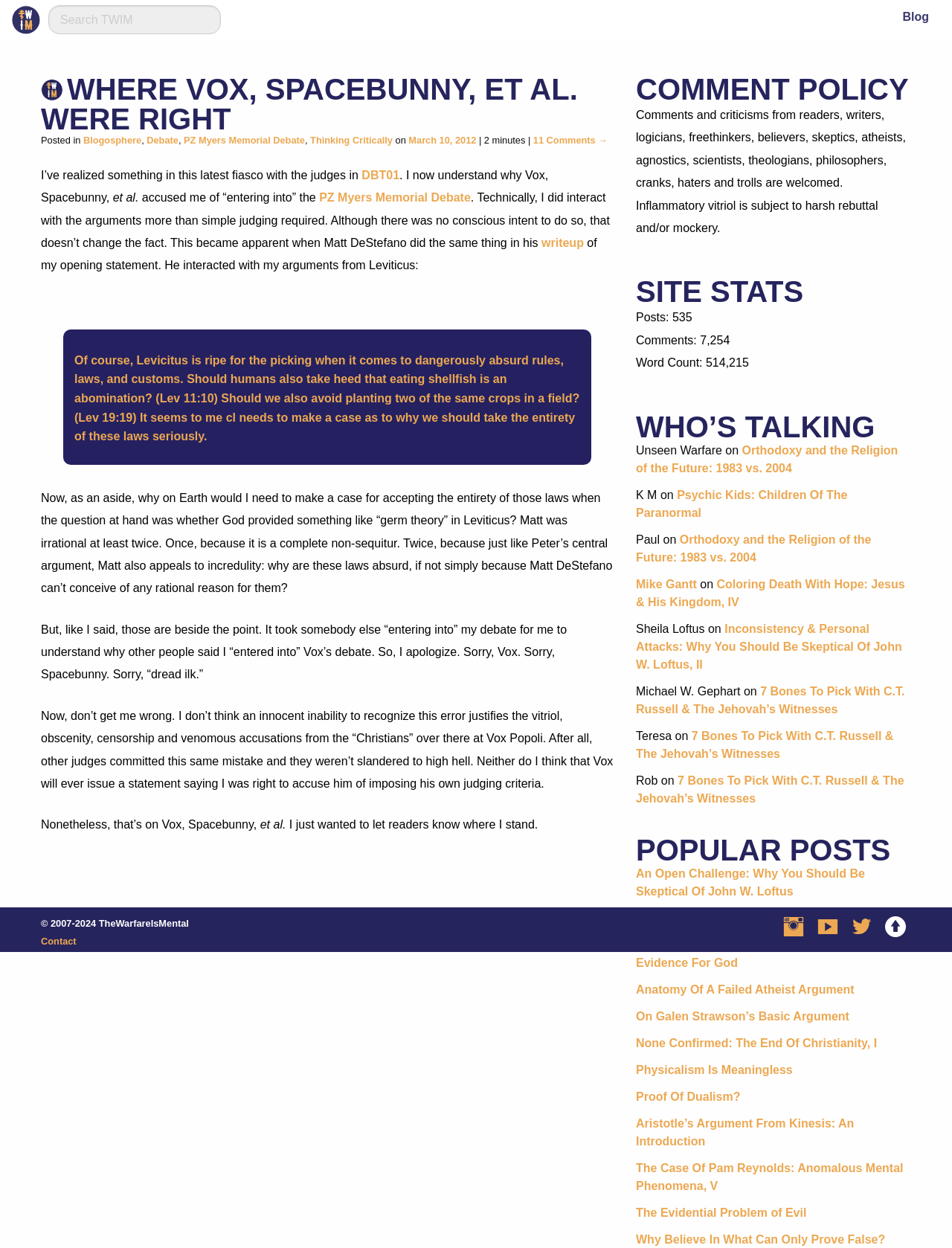Please find the bounding box coordinates of the clickable region needed to complete the following instruction: "View the comments policy". The bounding box coordinates must consist of four float numbers between 0 and 1, i.e., [left, top, right, bottom].

[0.668, 0.06, 0.957, 0.083]